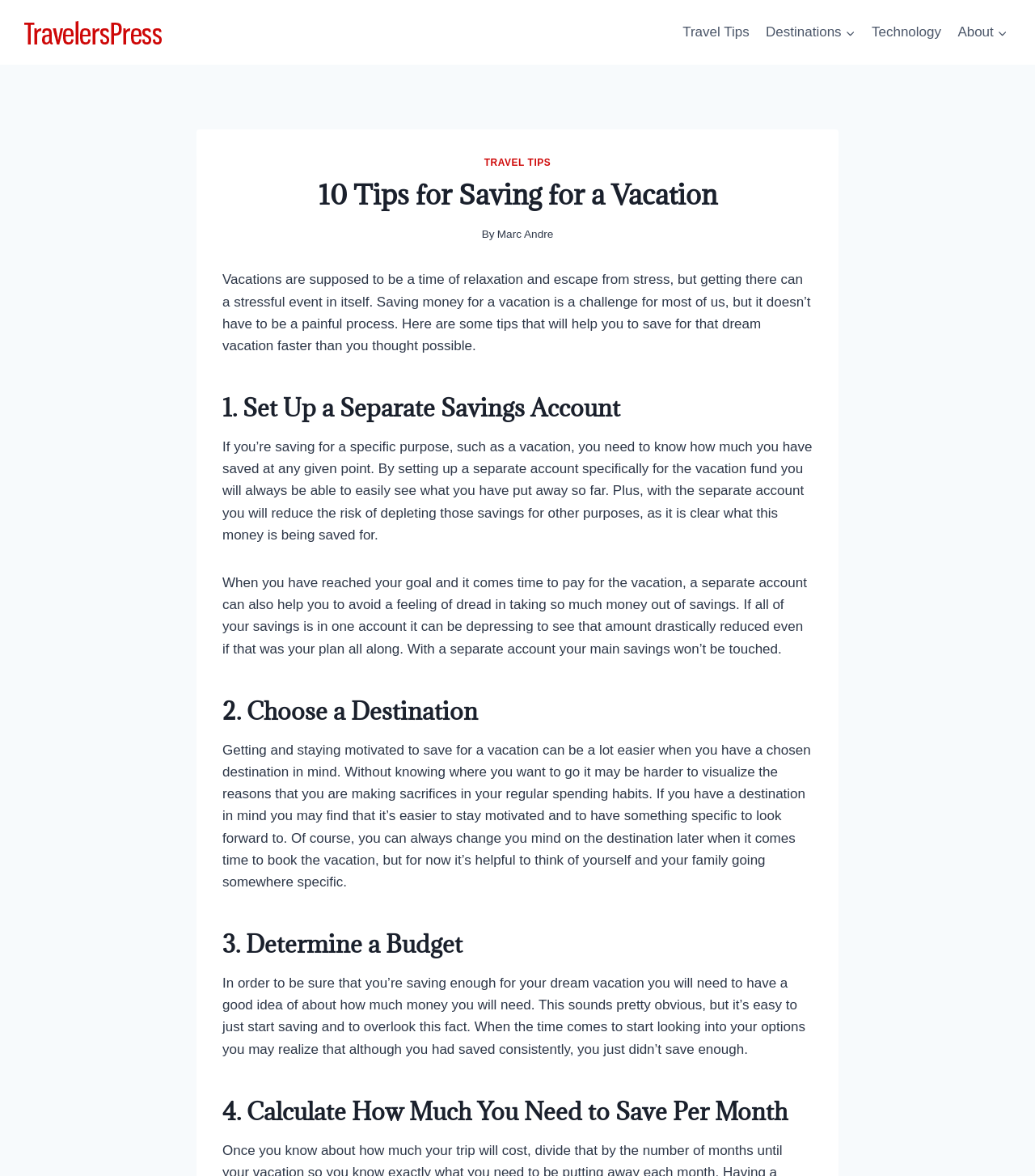Use a single word or phrase to respond to the question:
How many navigation links are there?

5